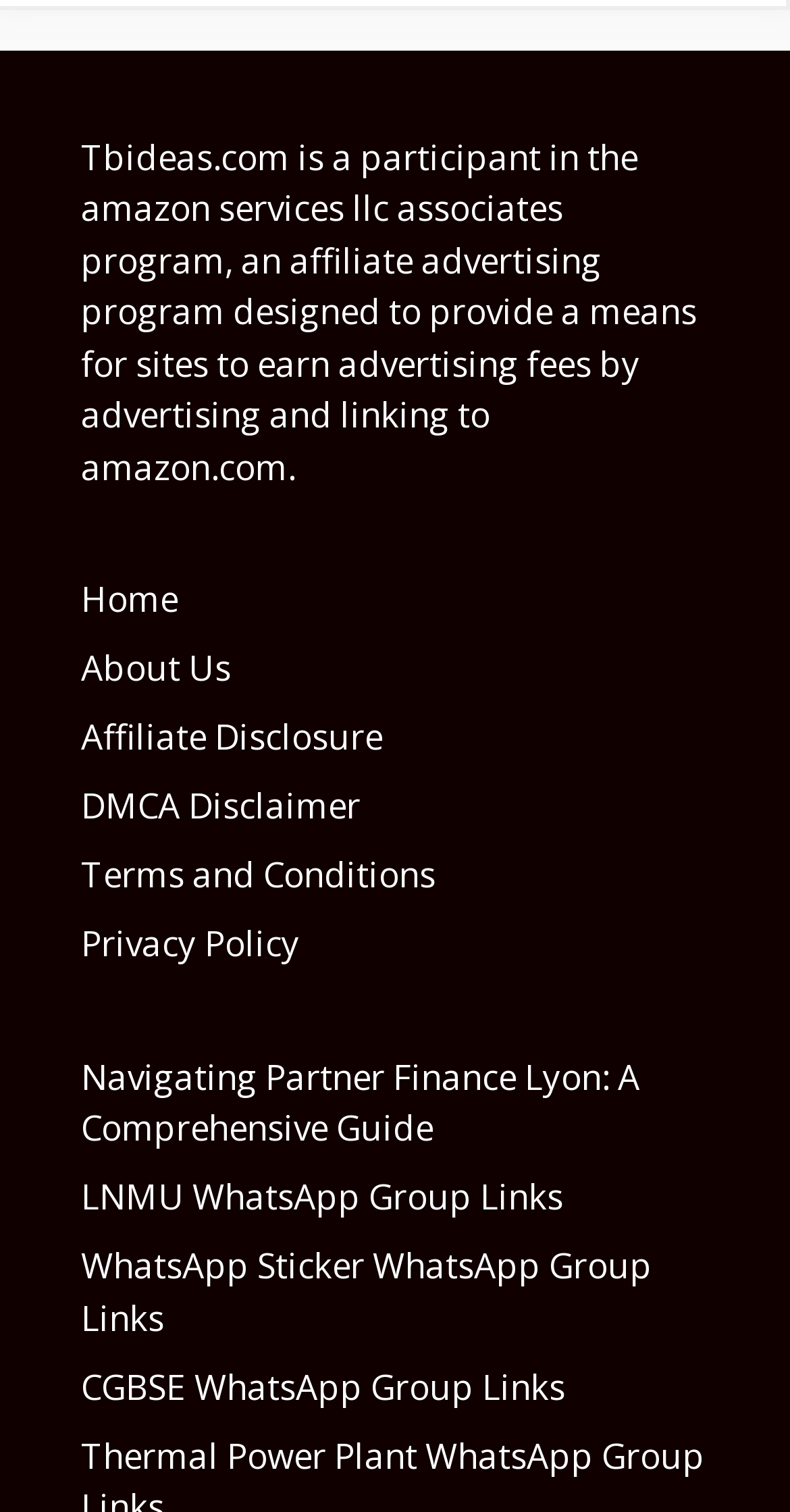What is the affiliate program mentioned on the webpage?
Refer to the image and give a detailed answer to the query.

The webpage mentions that Tbideas.com is a participant in the Amazon Services LLC Associates Program, which is an affiliate advertising program designed to provide a means for sites to earn advertising fees by advertising and linking to Amazon.com.